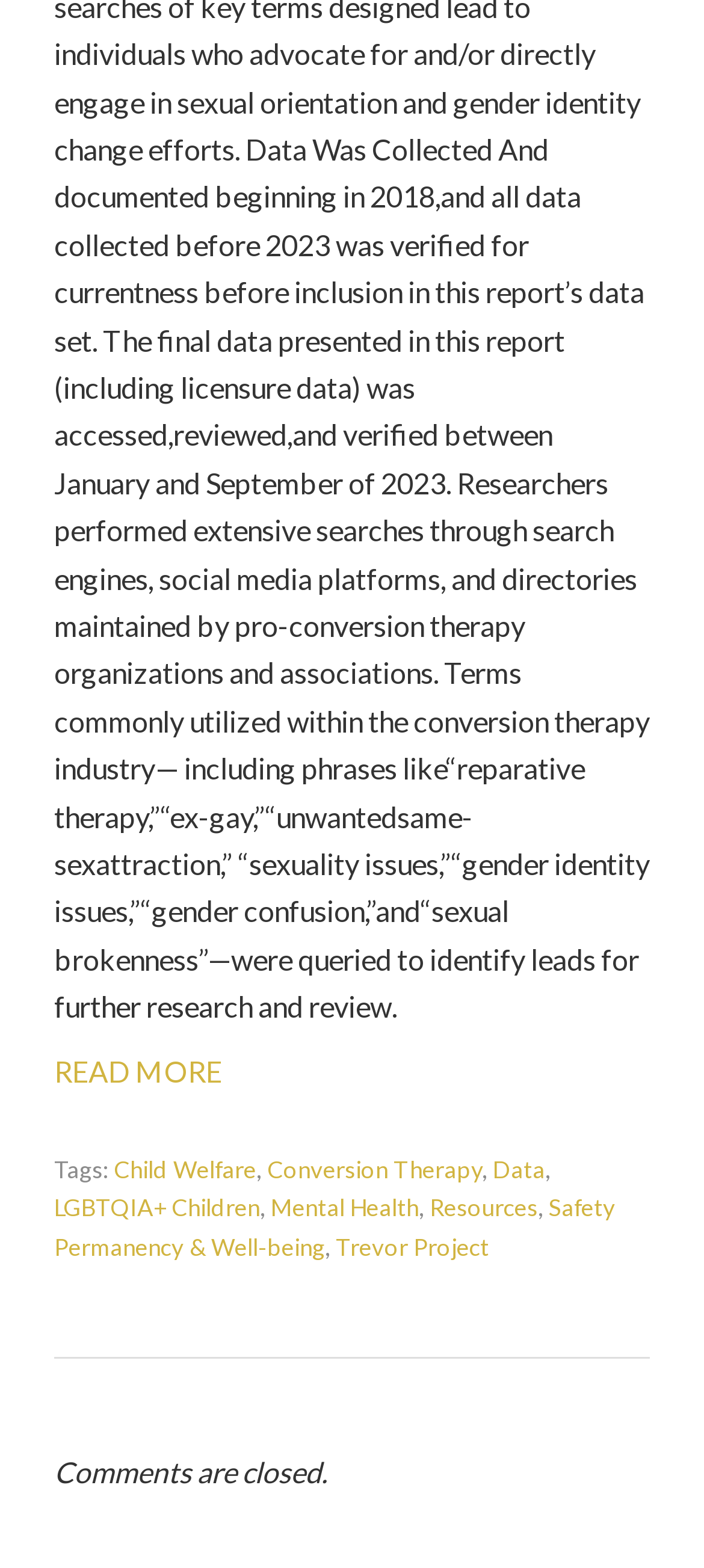Determine the bounding box coordinates for the HTML element mentioned in the following description: "Child Welfare". The coordinates should be a list of four floats ranging from 0 to 1, represented as [left, top, right, bottom].

[0.162, 0.736, 0.364, 0.755]